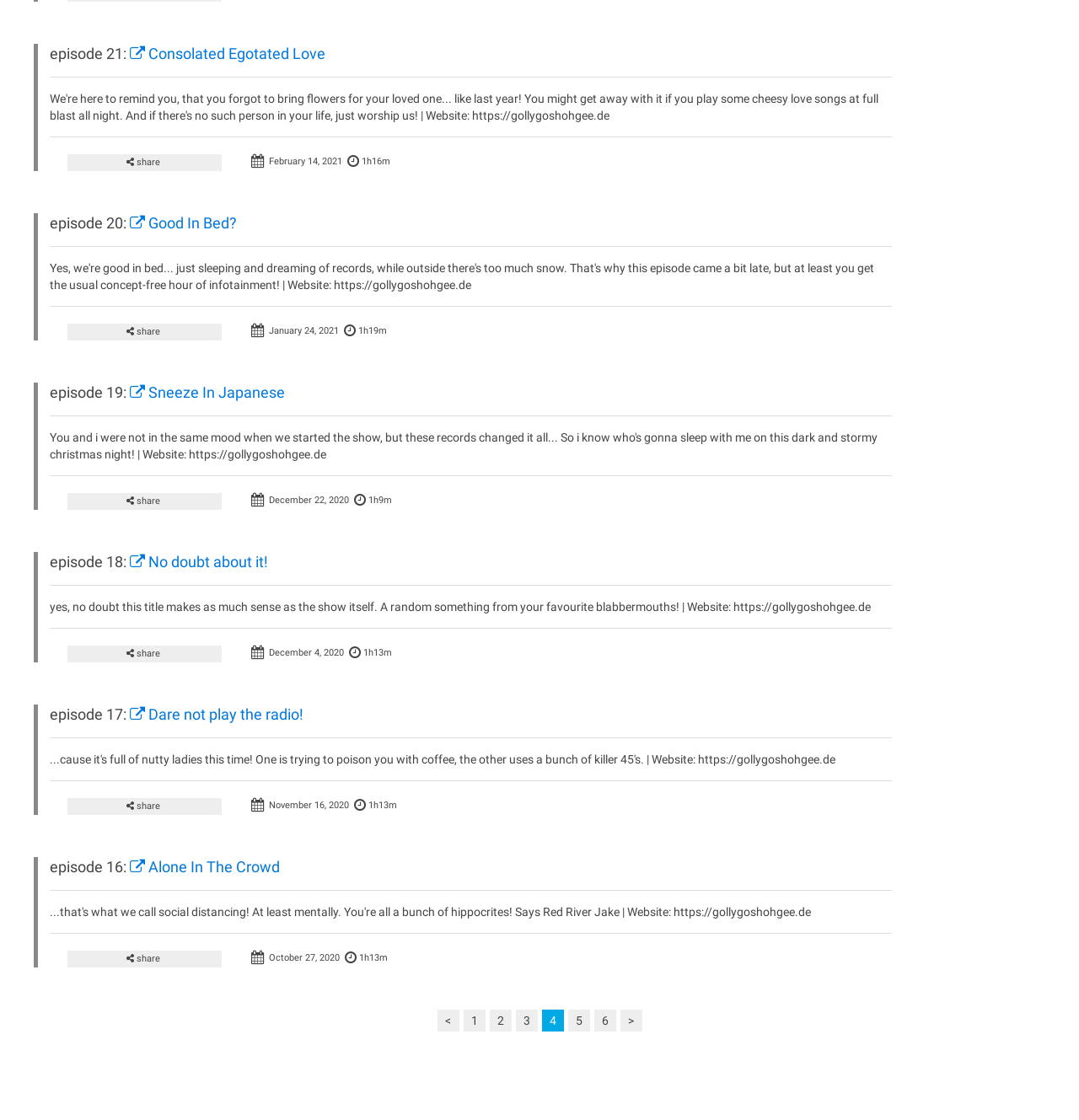Identify the bounding box of the UI component described as: "Alone In The Crowd".

[0.138, 0.766, 0.259, 0.782]